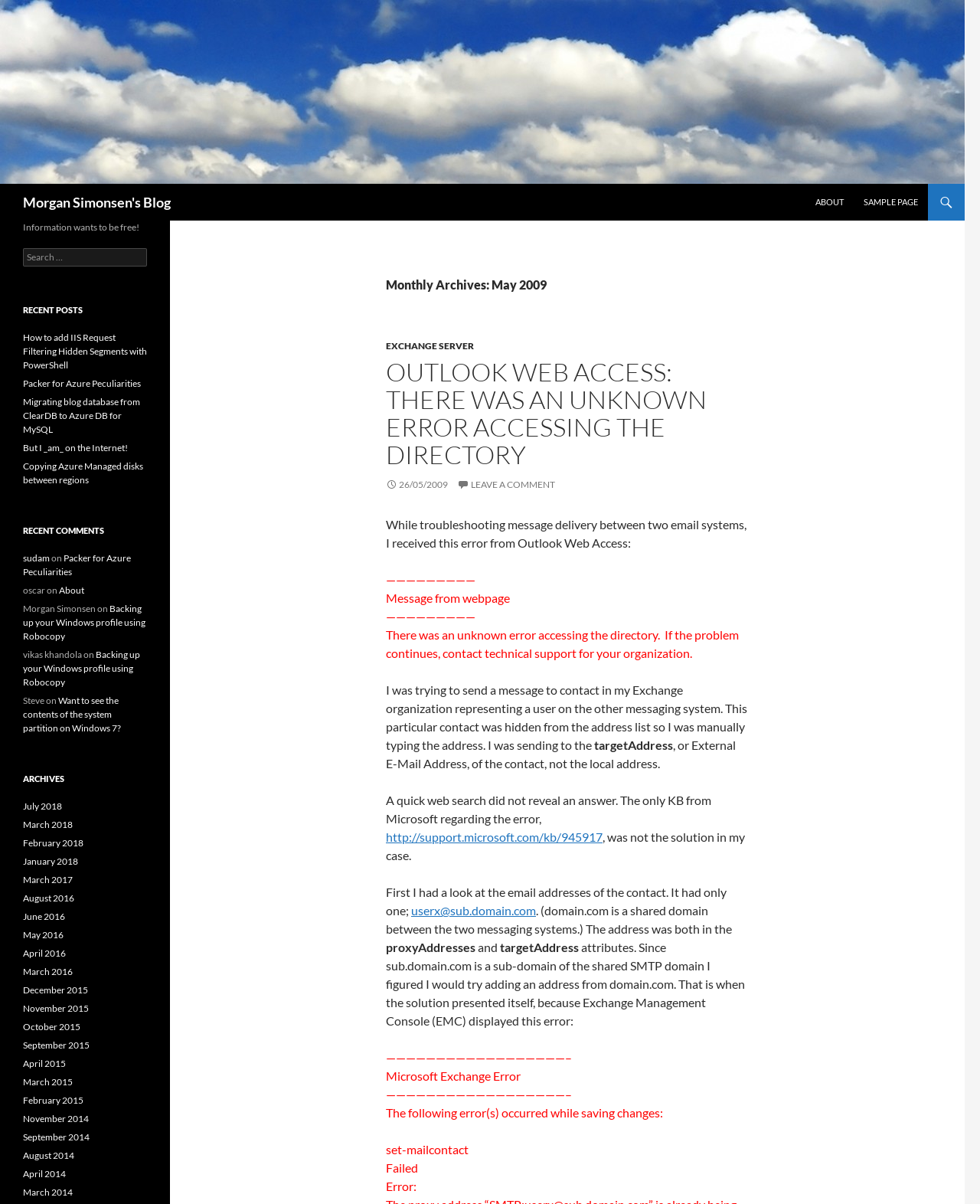Bounding box coordinates are specified in the format (top-left x, top-left y, bottom-right x, bottom-right y). All values are floating point numbers bounded between 0 and 1. Please provide the bounding box coordinate of the region this sentence describes: 26/05/2009

[0.394, 0.398, 0.457, 0.407]